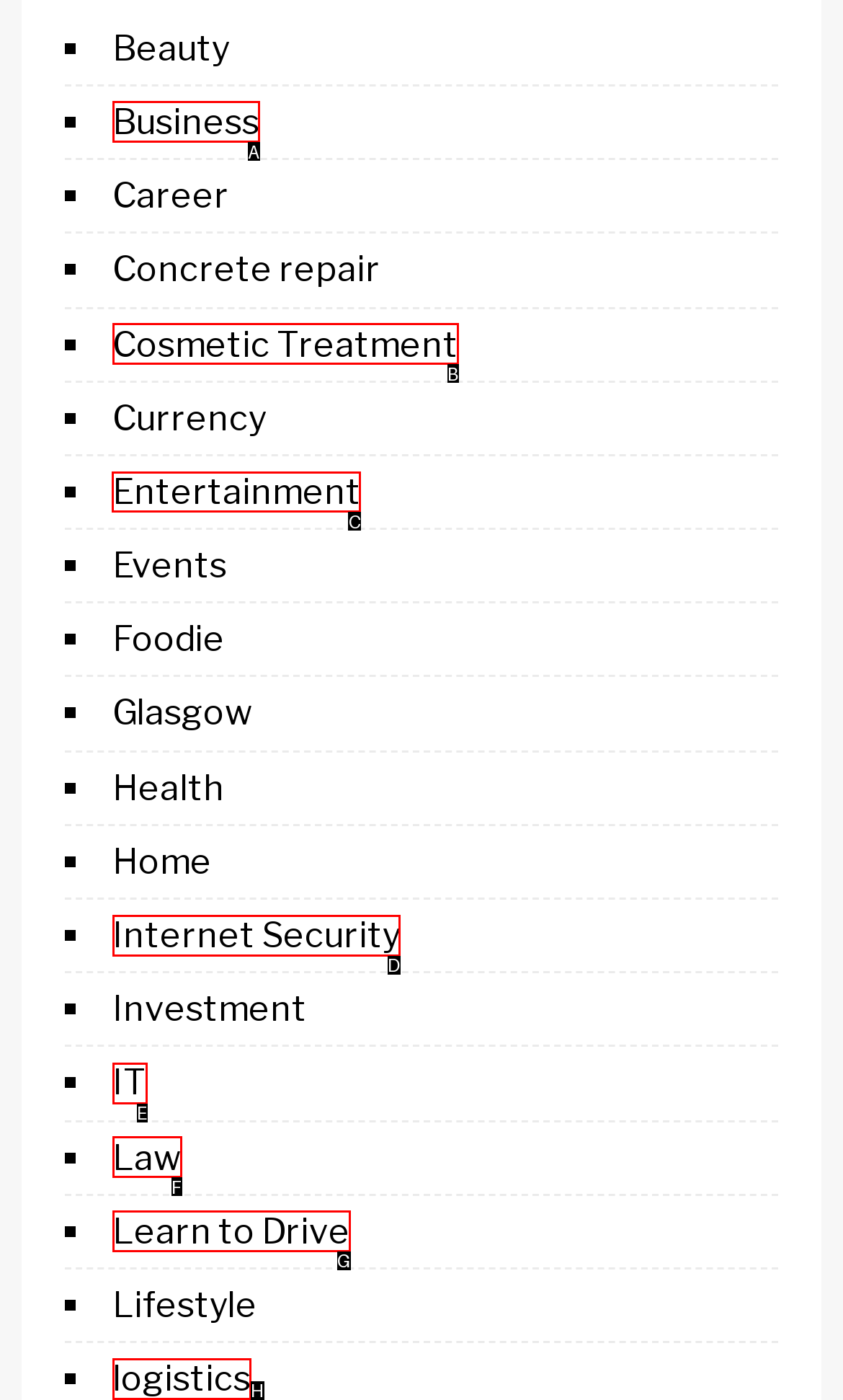Point out the UI element to be clicked for this instruction: Explore Entertainment. Provide the answer as the letter of the chosen element.

C